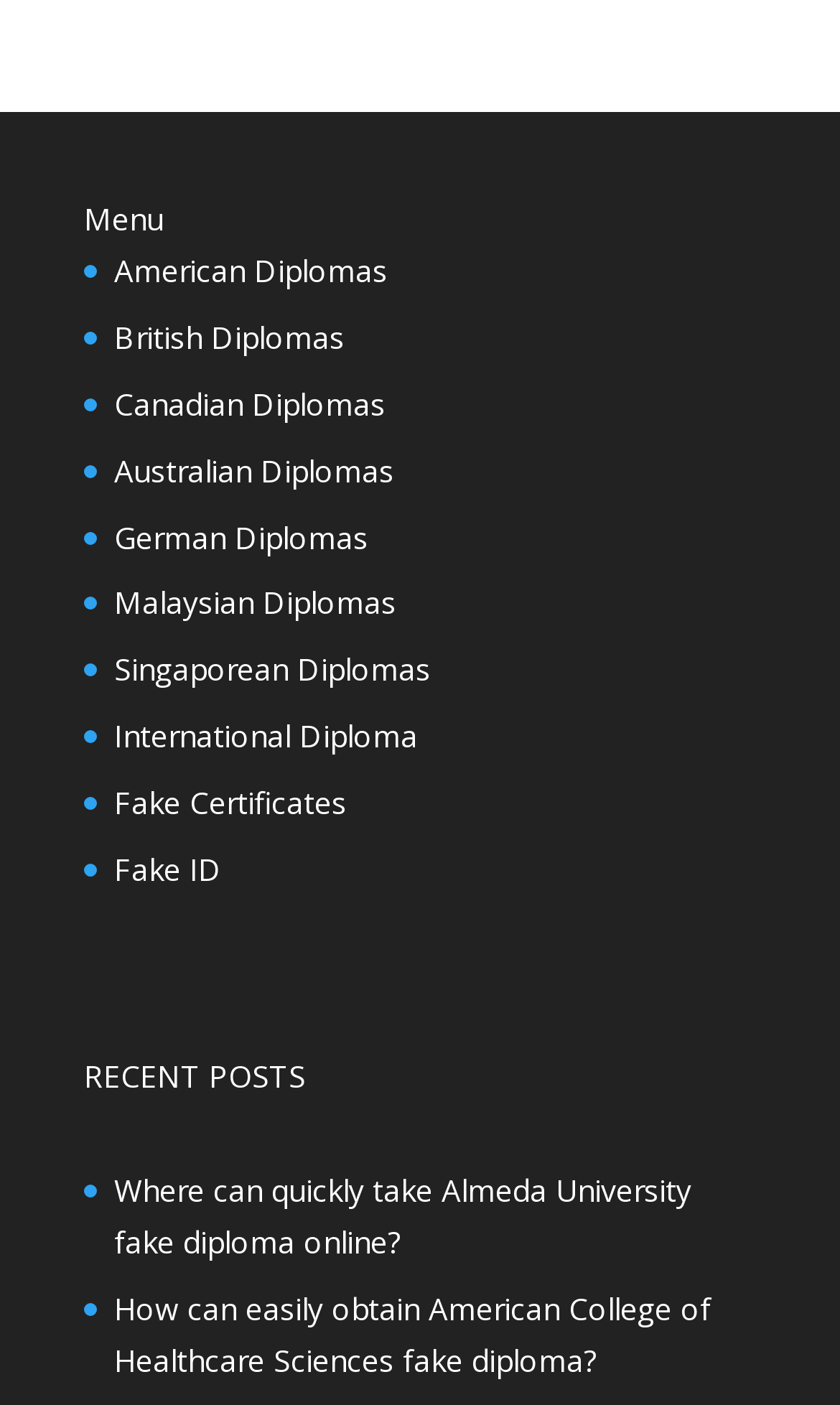Analyze the image and provide a detailed answer to the question: How many recent posts are listed?

I counted the number of links under the 'RECENT POSTS' static text, which are 'Where can quickly take Almeda University fake diploma online?' and 'How can easily obtain American College of Healthcare Sciences fake diploma?'. There are 2 links in total.